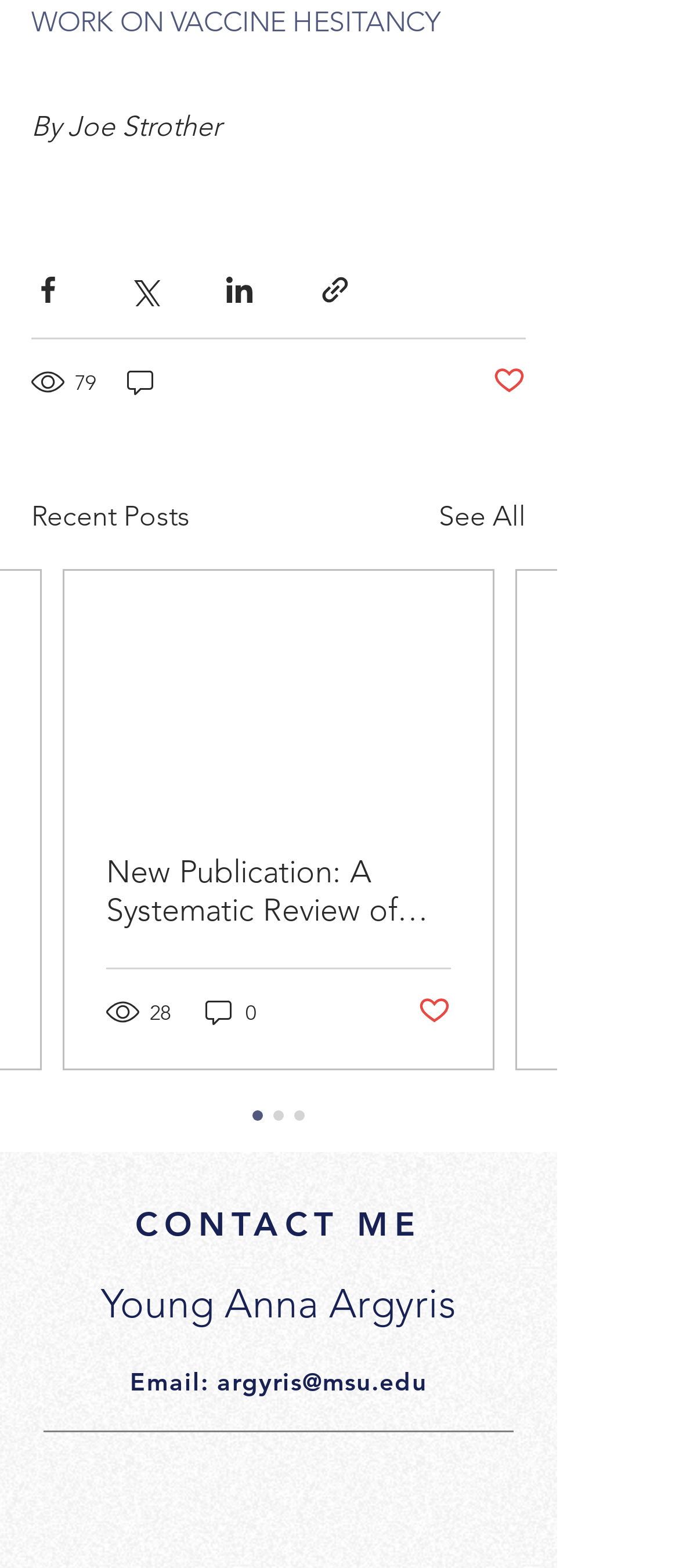Point out the bounding box coordinates of the section to click in order to follow this instruction: "Contact me via email".

[0.32, 0.871, 0.629, 0.891]